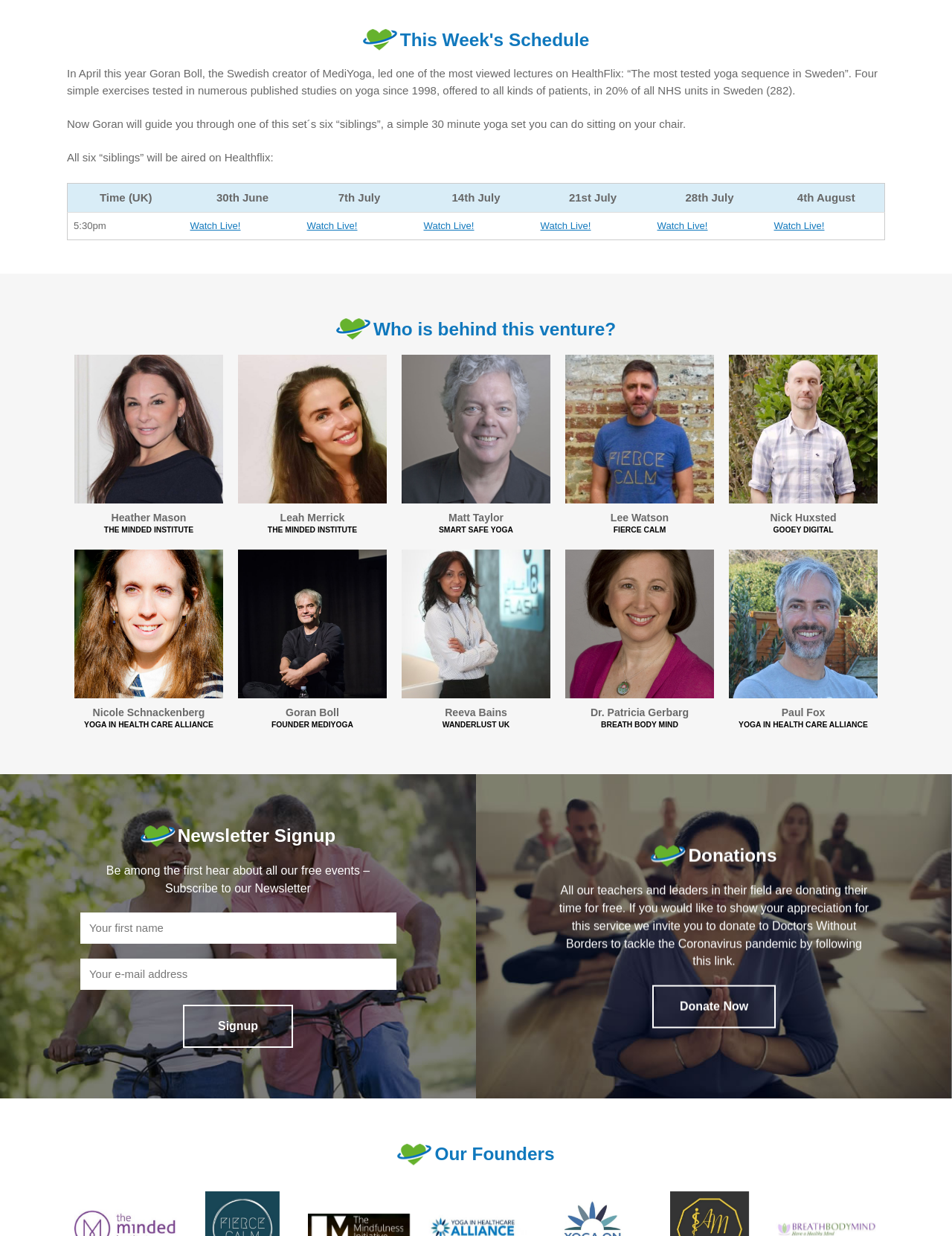Please answer the following query using a single word or phrase: 
Who is behind the venture 'THE MINDED INSTITUTE'?

Heather Mason